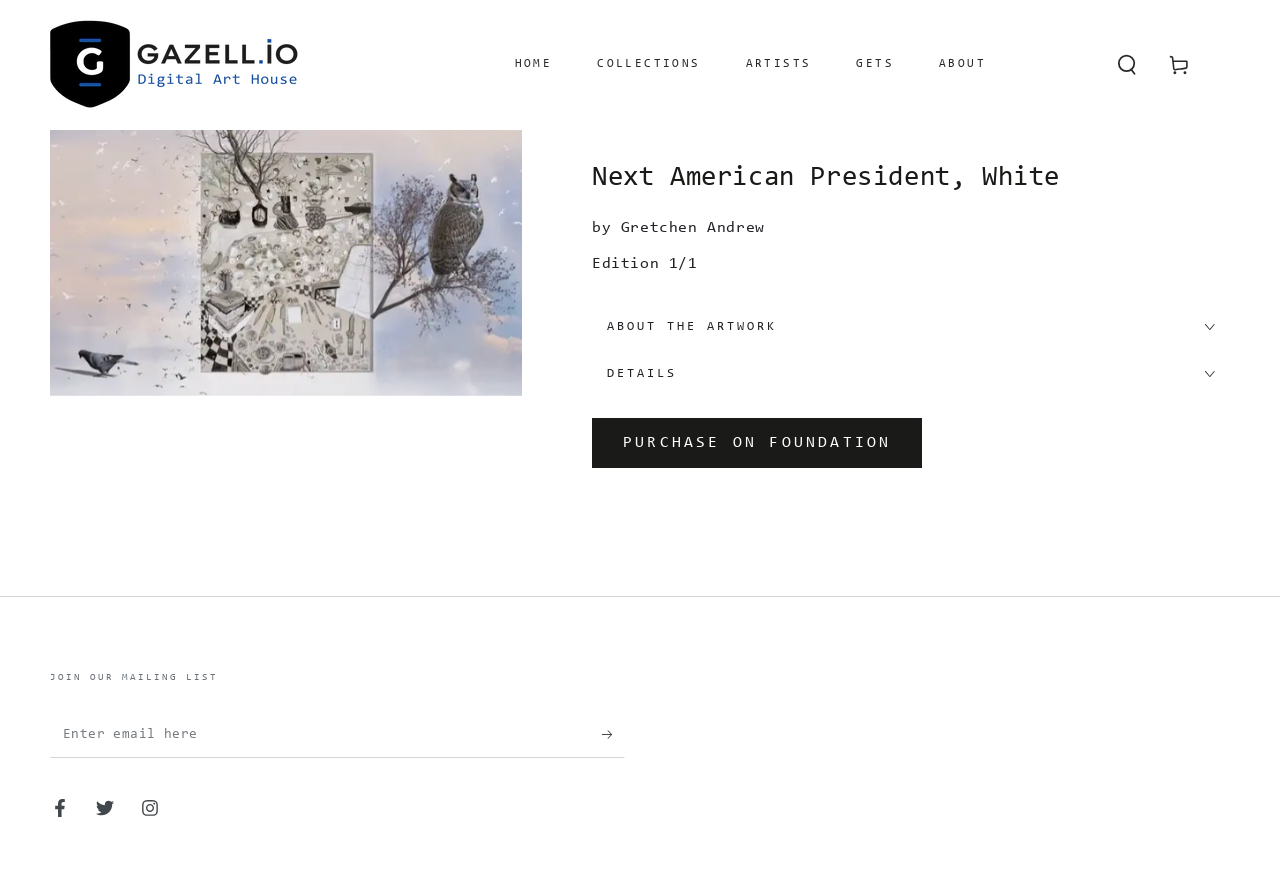What is the edition of the artwork?
Based on the image, provide your answer in one word or phrase.

1/1